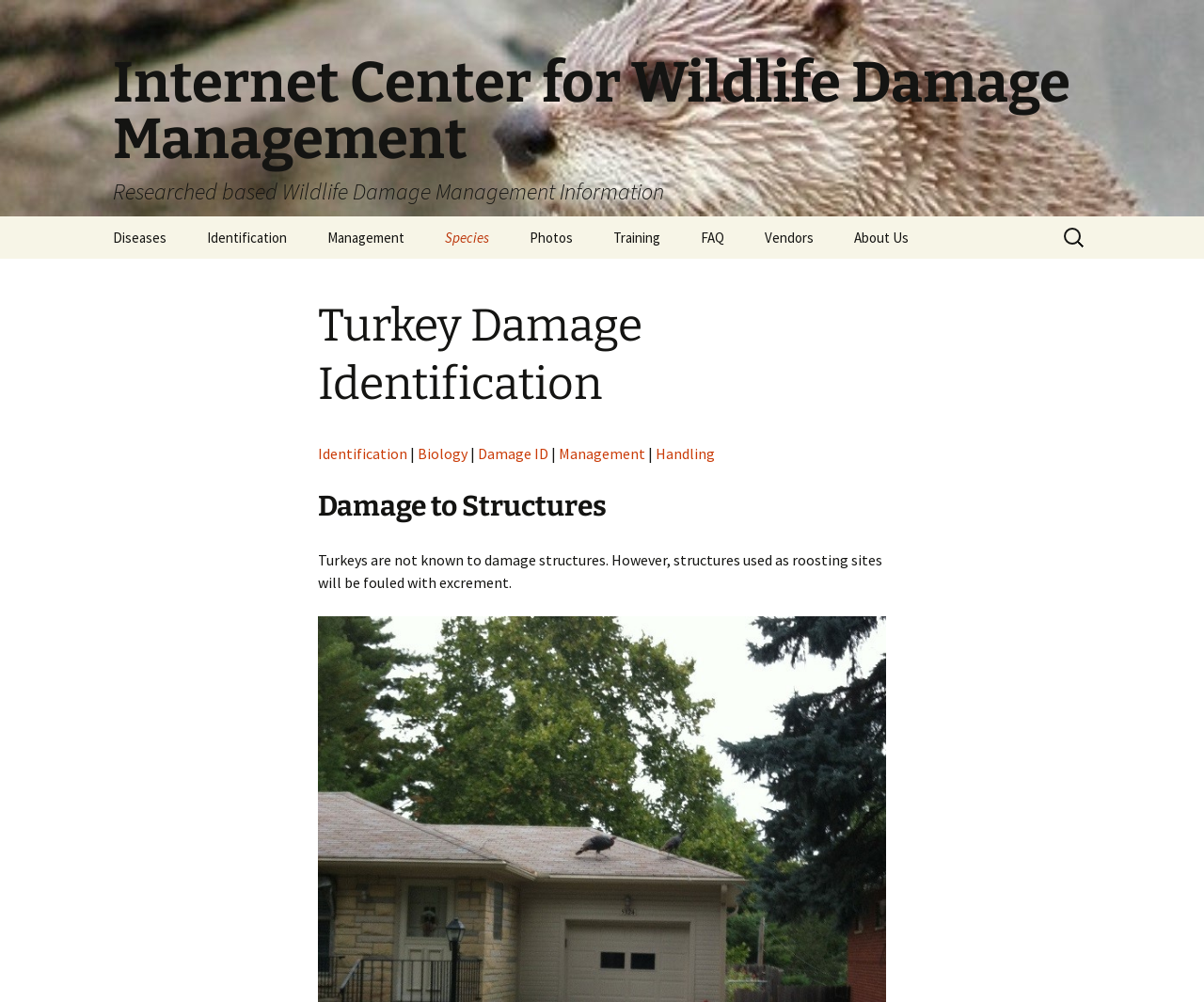Please examine the image and provide a detailed answer to the question: What is the purpose of the 'Identification' section?

The 'Identification' section appears to provide resources and information for identifying damage caused by wildlife, including scat ID, tracks, and other signs of wildlife presence, suggesting that its purpose is to help users determine whether they have a wildlife damage issue.